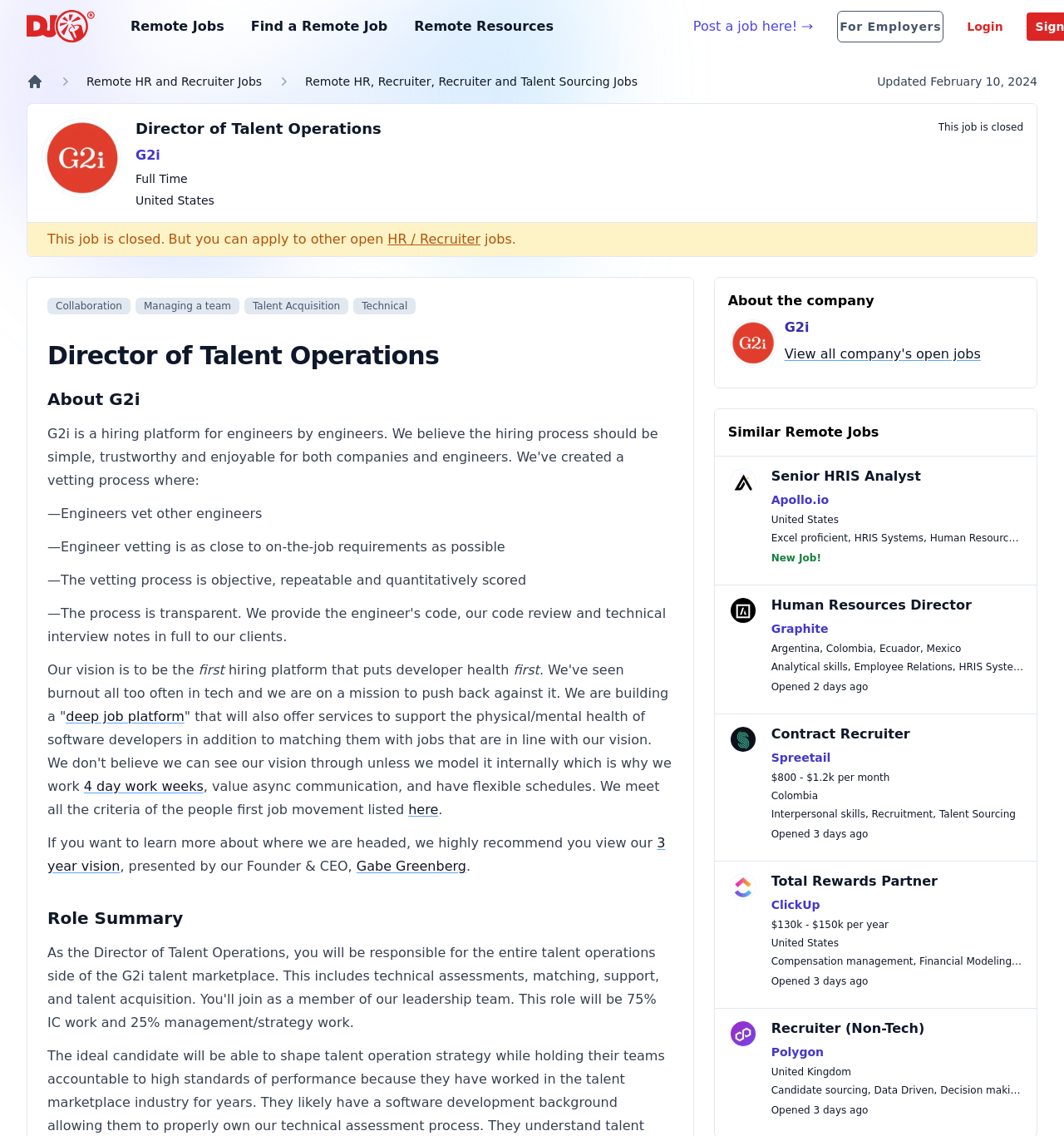Identify the bounding box of the HTML element described here: "Compensation management". Provide the coordinates as four float numbers between 0 and 1: [left, top, right, bottom].

[0.725, 0.841, 0.858, 0.851]